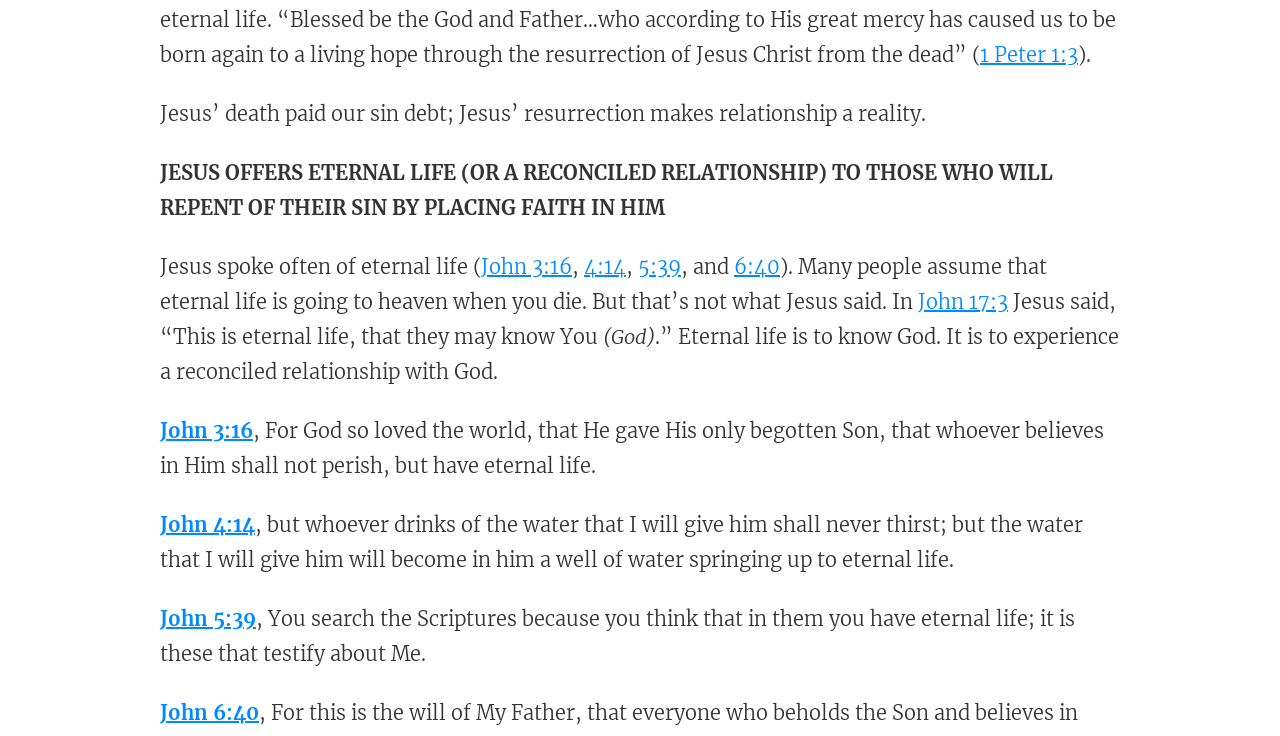Answer with a single word or phrase: 
What is the theme of the Bible verses mentioned?

Eternal life and relationship with God